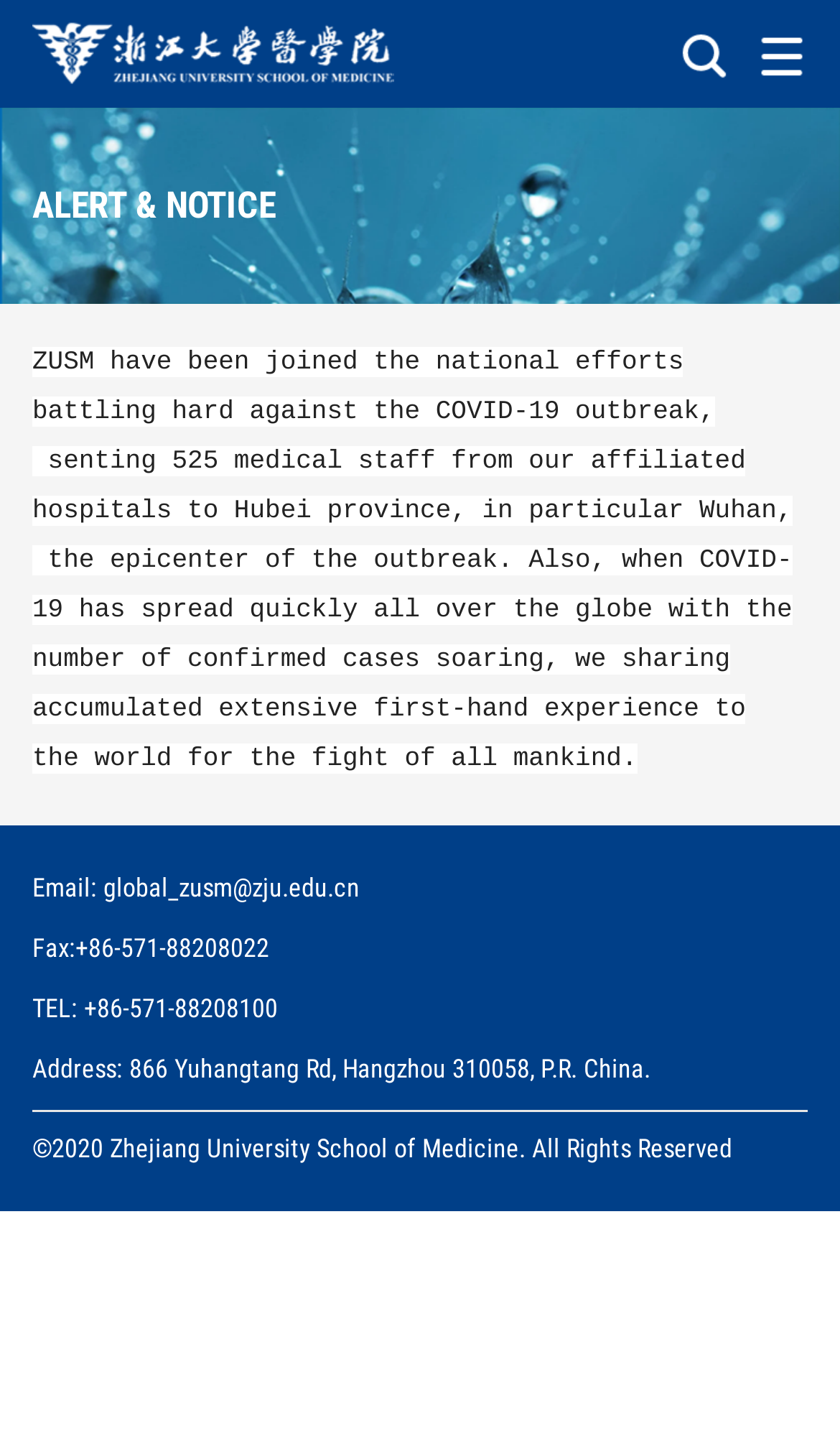What is the email address of ZUSM?
Kindly offer a comprehensive and detailed response to the question.

The email address of ZUSM can be found in the StaticText element, which is global_zusm@zju.edu.cn.